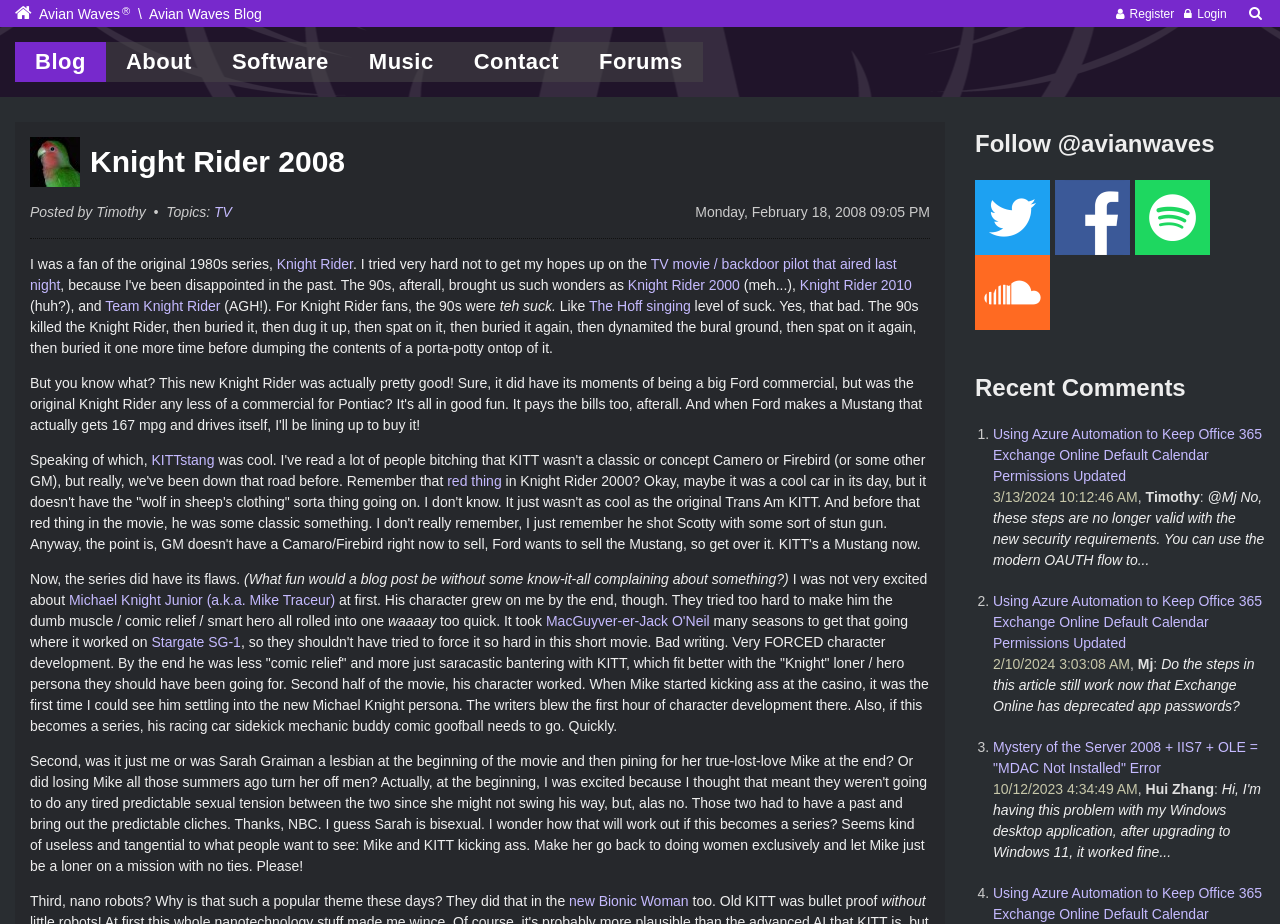Respond to the question below with a single word or phrase:
What is the topic of the blog post?

Knight Rider